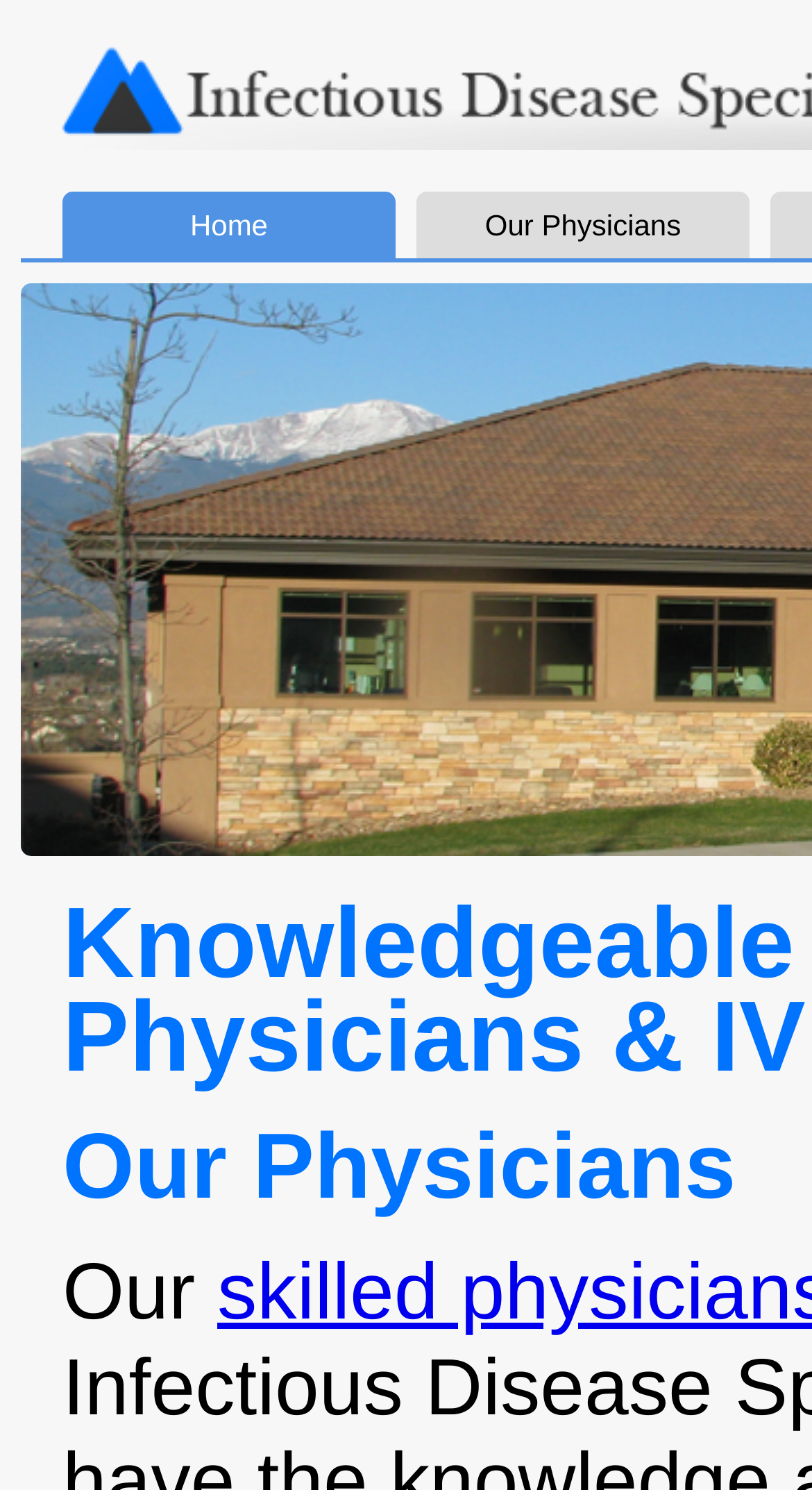Please determine the bounding box coordinates for the UI element described as: "Home".

[0.077, 0.129, 0.487, 0.173]